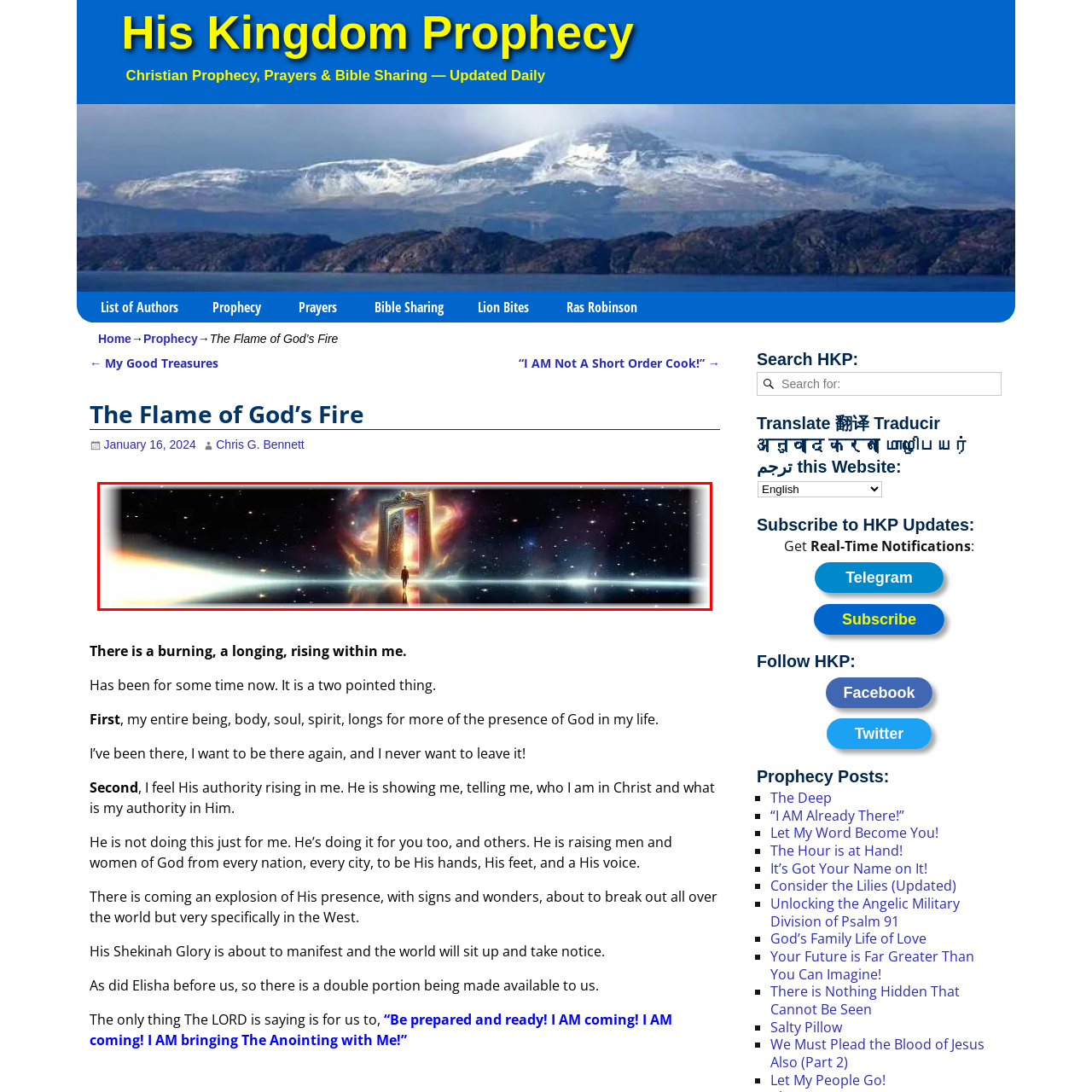What is the purpose of the illuminating rays?
Consider the portion of the image within the red bounding box and answer the question as detailed as possible, referencing the visible details.

The interplay of light, with illuminating rays emanating from the doorway, adds a sense of divine invitation, drawing the viewer's attention to the promise of discovery beyond the visible universe. This suggests that the purpose of the illuminating rays is to draw the viewer's attention to the doorway and the promise of discovery beyond.